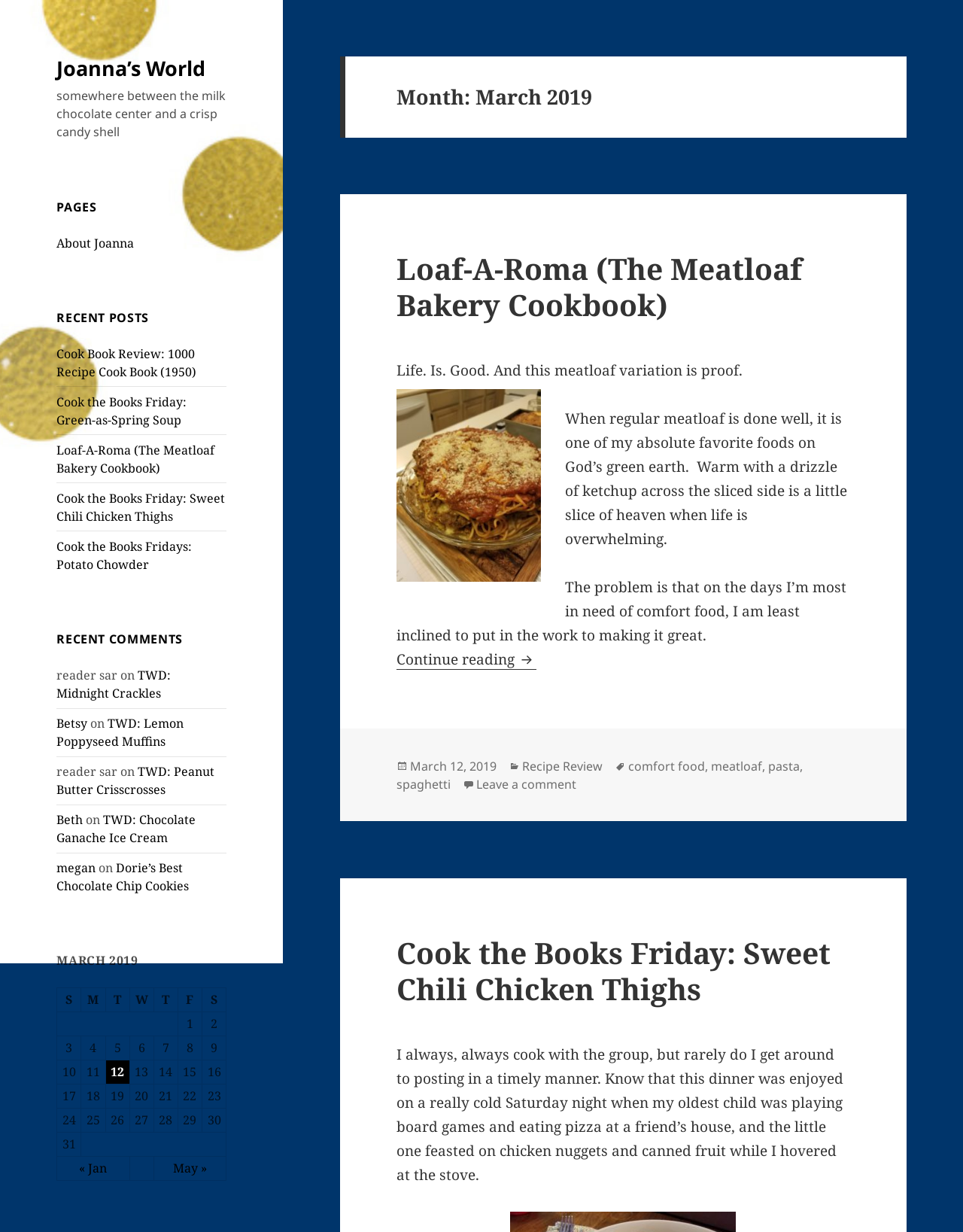Kindly determine the bounding box coordinates of the area that needs to be clicked to fulfill this instruction: "View 'Cook Book Review: 1000 Recipe Cook Book (1950)'".

[0.059, 0.28, 0.204, 0.308]